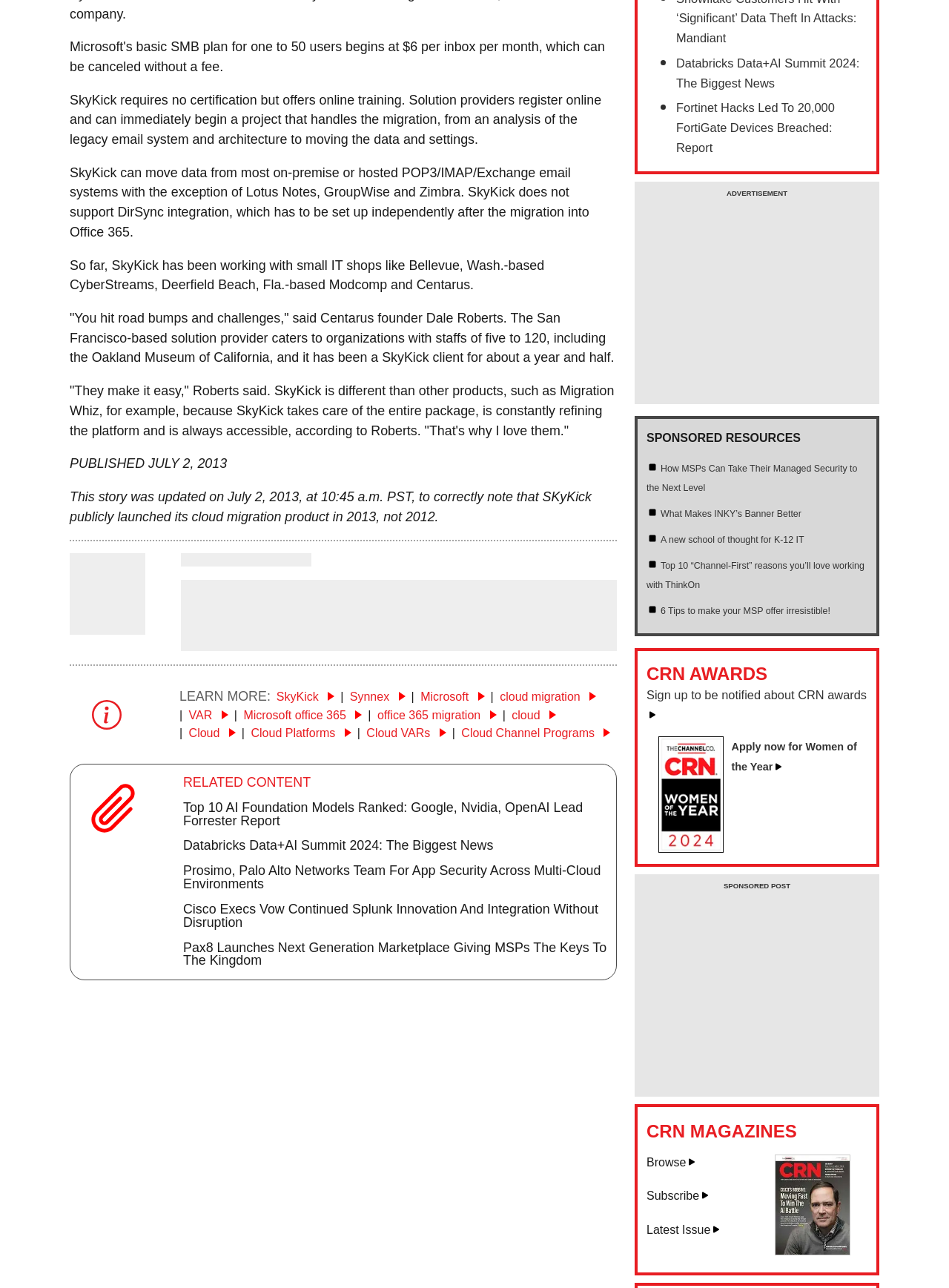Pinpoint the bounding box coordinates of the element to be clicked to execute the instruction: "Explore sponsored resources".

[0.681, 0.334, 0.914, 0.346]